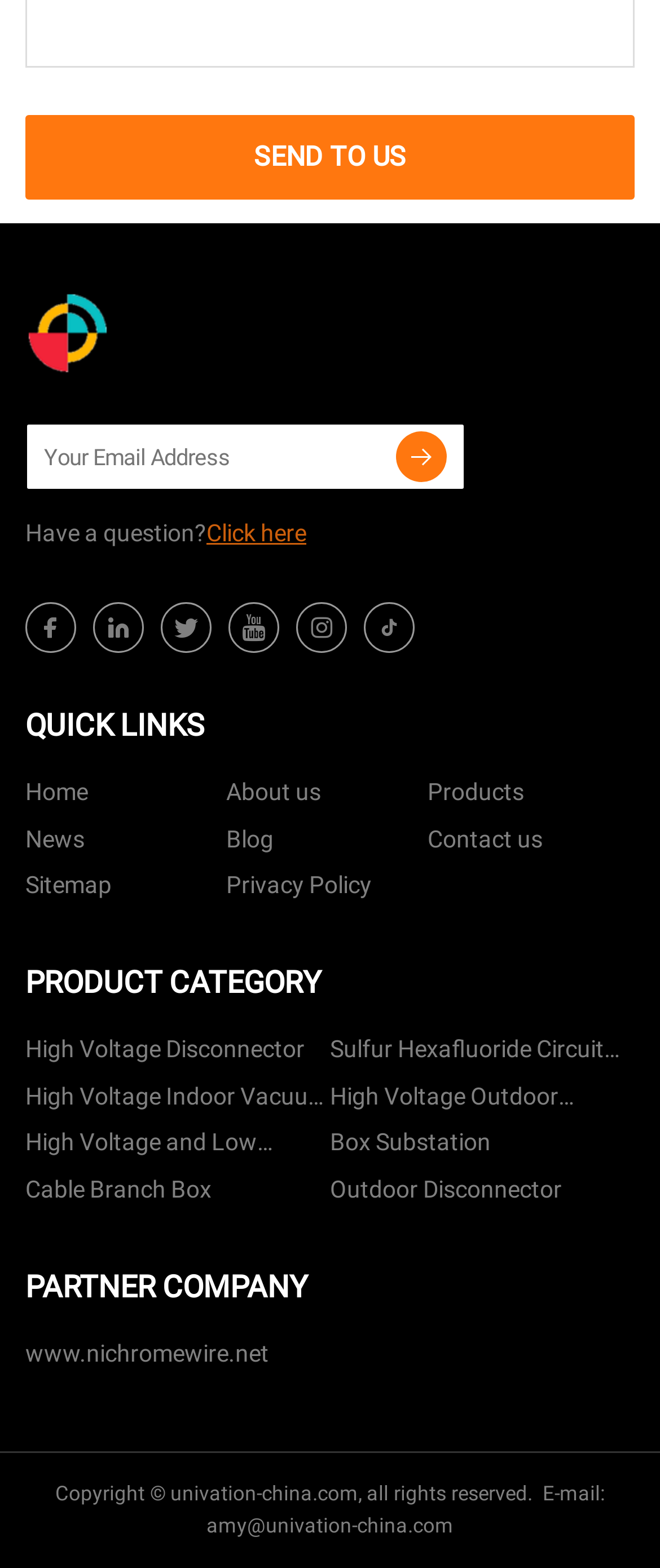How many quick links are there?
From the image, respond with a single word or phrase.

7